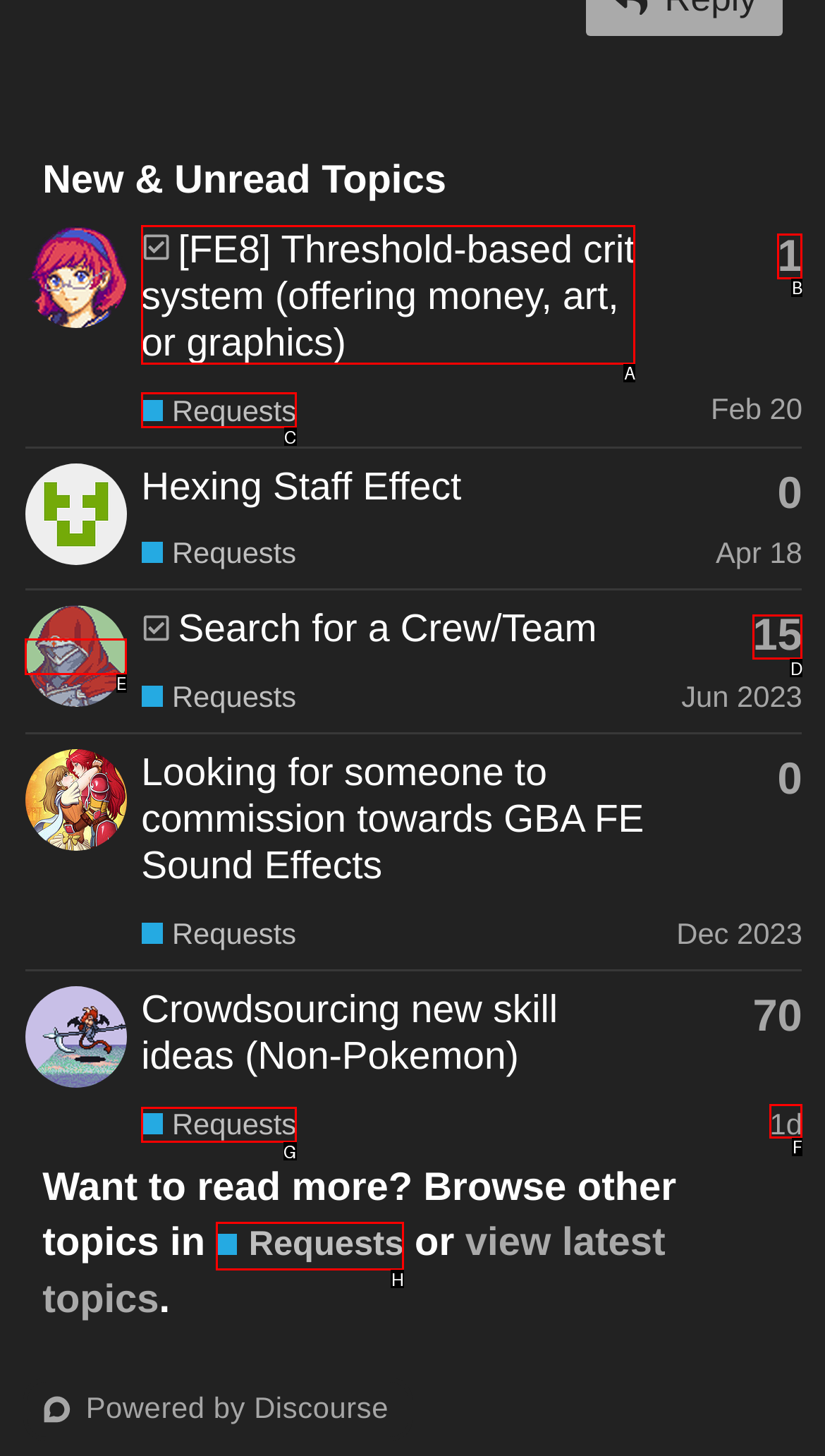Select the HTML element that needs to be clicked to perform the task: Read topic about Threshold-based crit system. Reply with the letter of the chosen option.

A